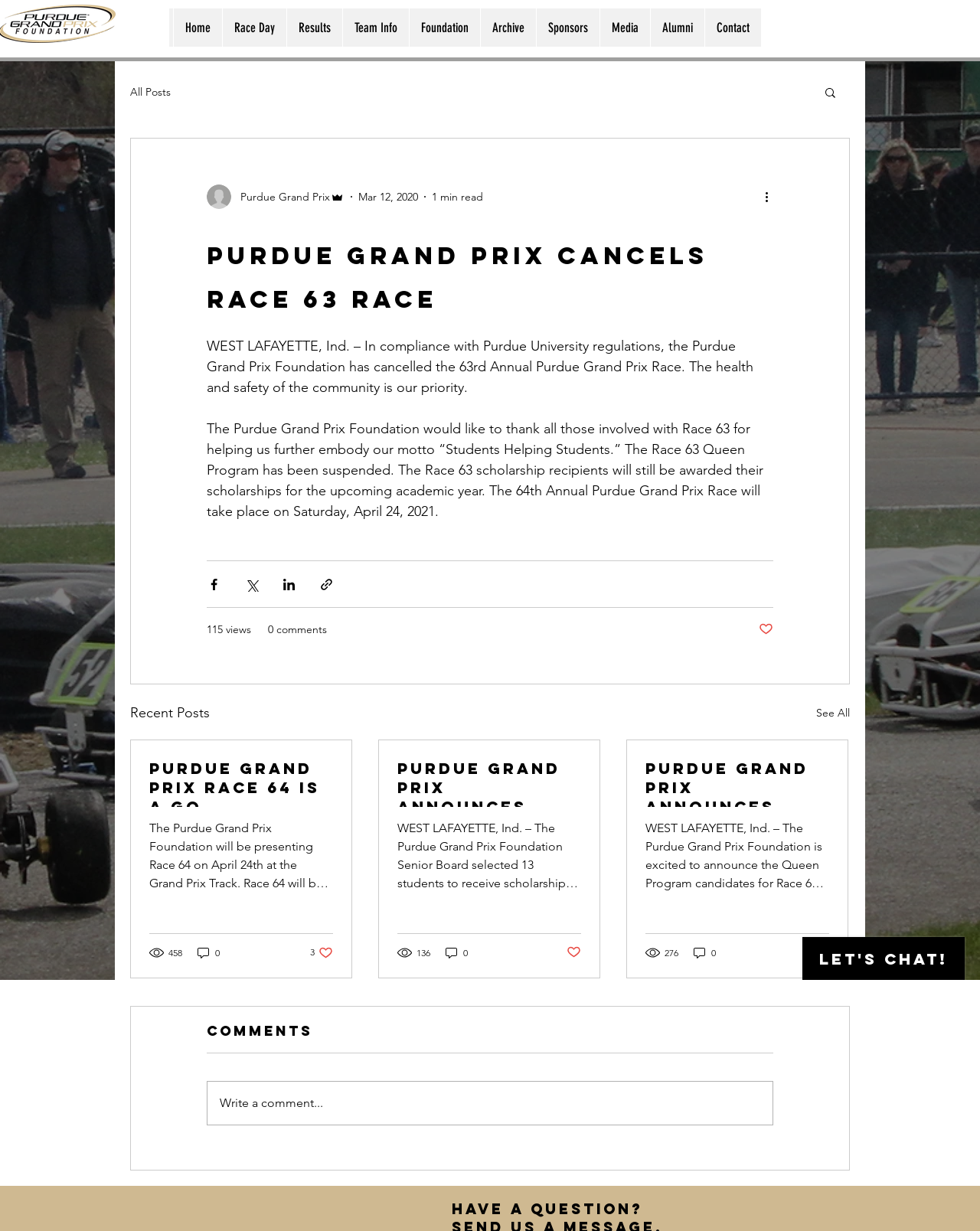Review the image closely and give a comprehensive answer to the question: What is the name of the race cancelled?

The answer can be found in the main article section, where it is stated that 'the Purdue Grand Prix Foundation has cancelled the 63rd Annual Purdue Grand Prix Race'.